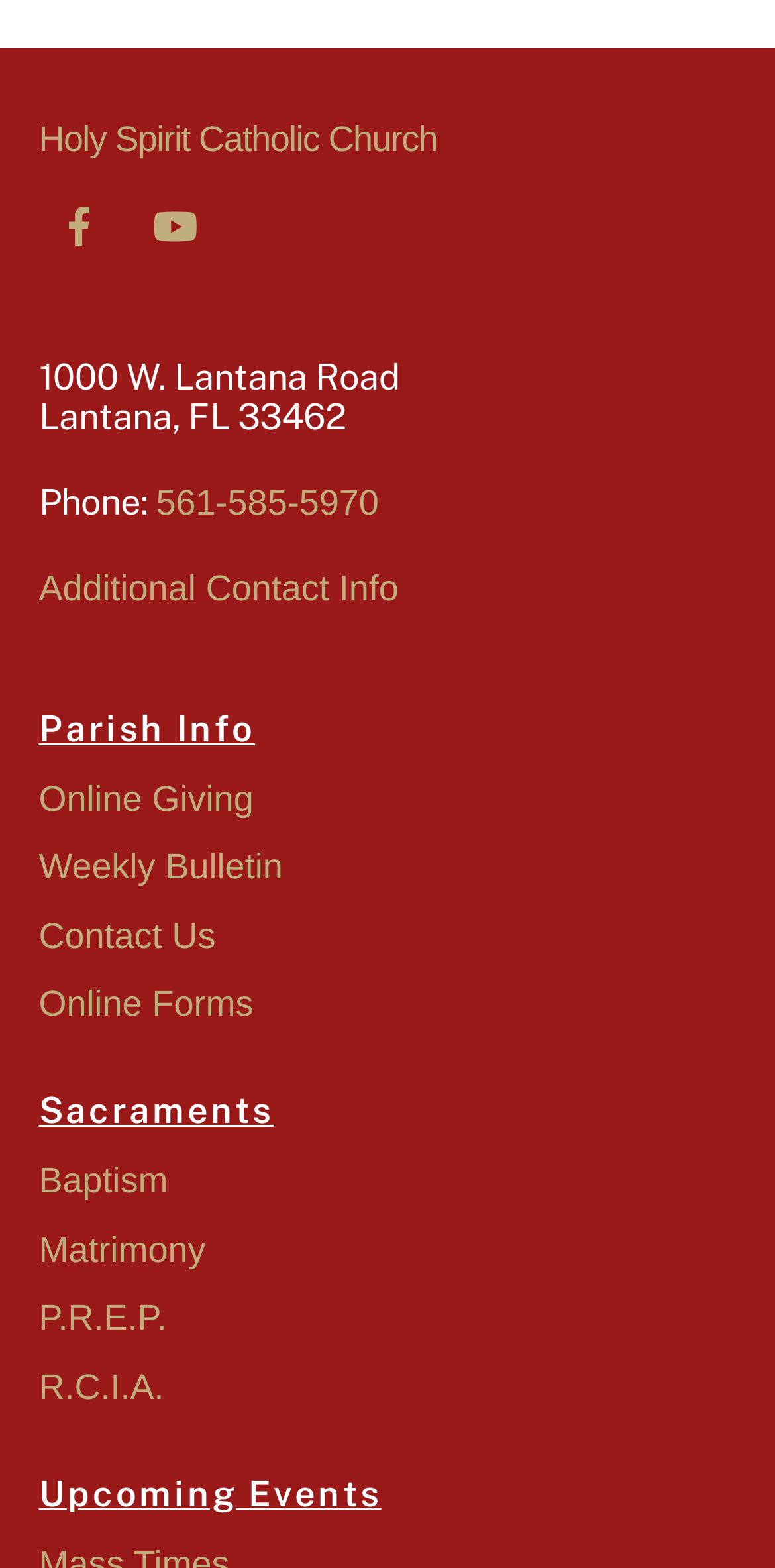How many links are there under the 'Parish Info' heading?
Based on the screenshot, respond with a single word or phrase.

4